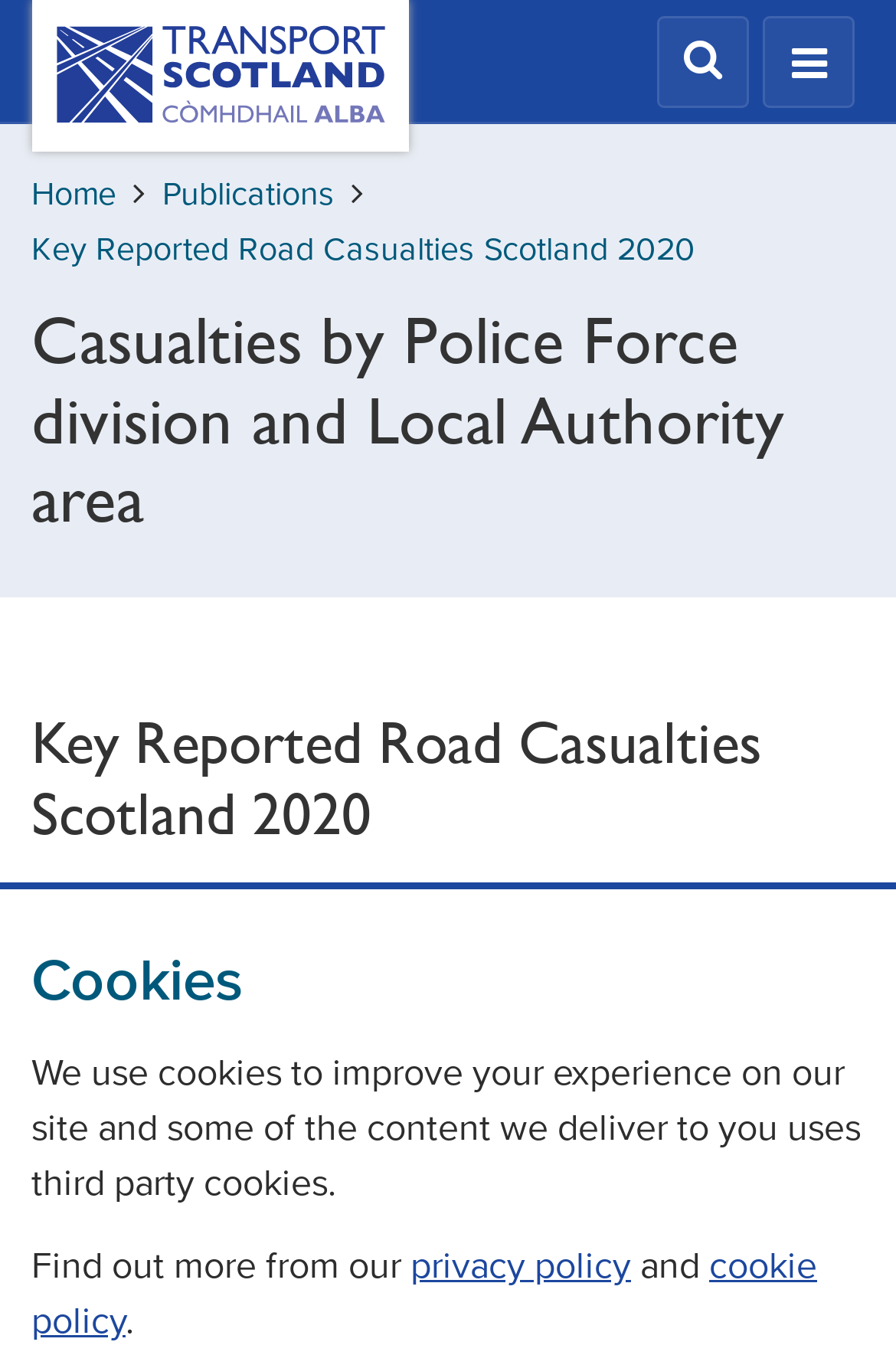Identify the bounding box coordinates of the clickable region required to complete the instruction: "go to home page". The coordinates should be given as four float numbers within the range of 0 and 1, i.e., [left, top, right, bottom].

[0.035, 0.0, 0.456, 0.112]